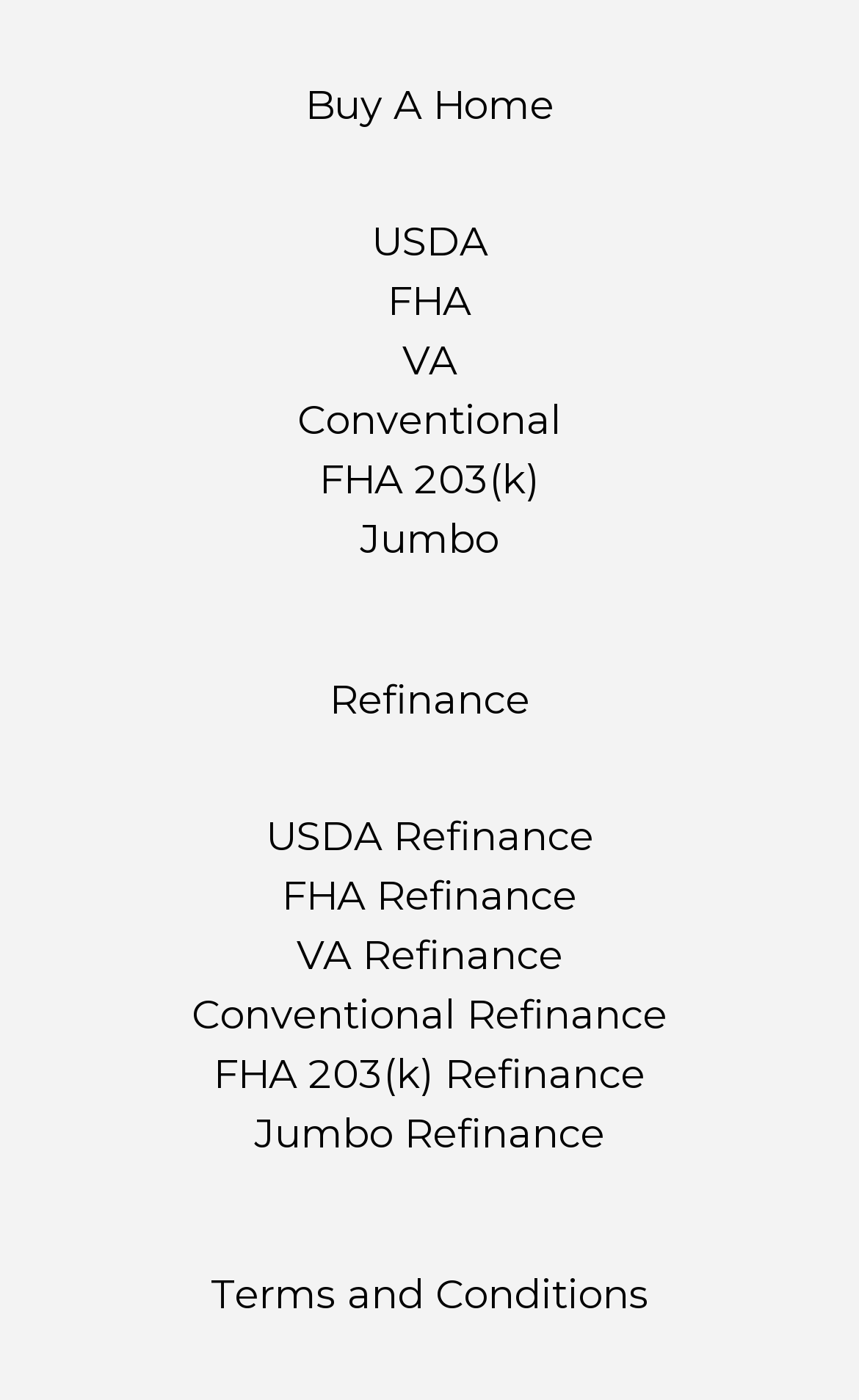Please identify the bounding box coordinates of the clickable area that will fulfill the following instruction: "Go to the 'Streaming Sites Reviews' page". The coordinates should be in the format of four float numbers between 0 and 1, i.e., [left, top, right, bottom].

None